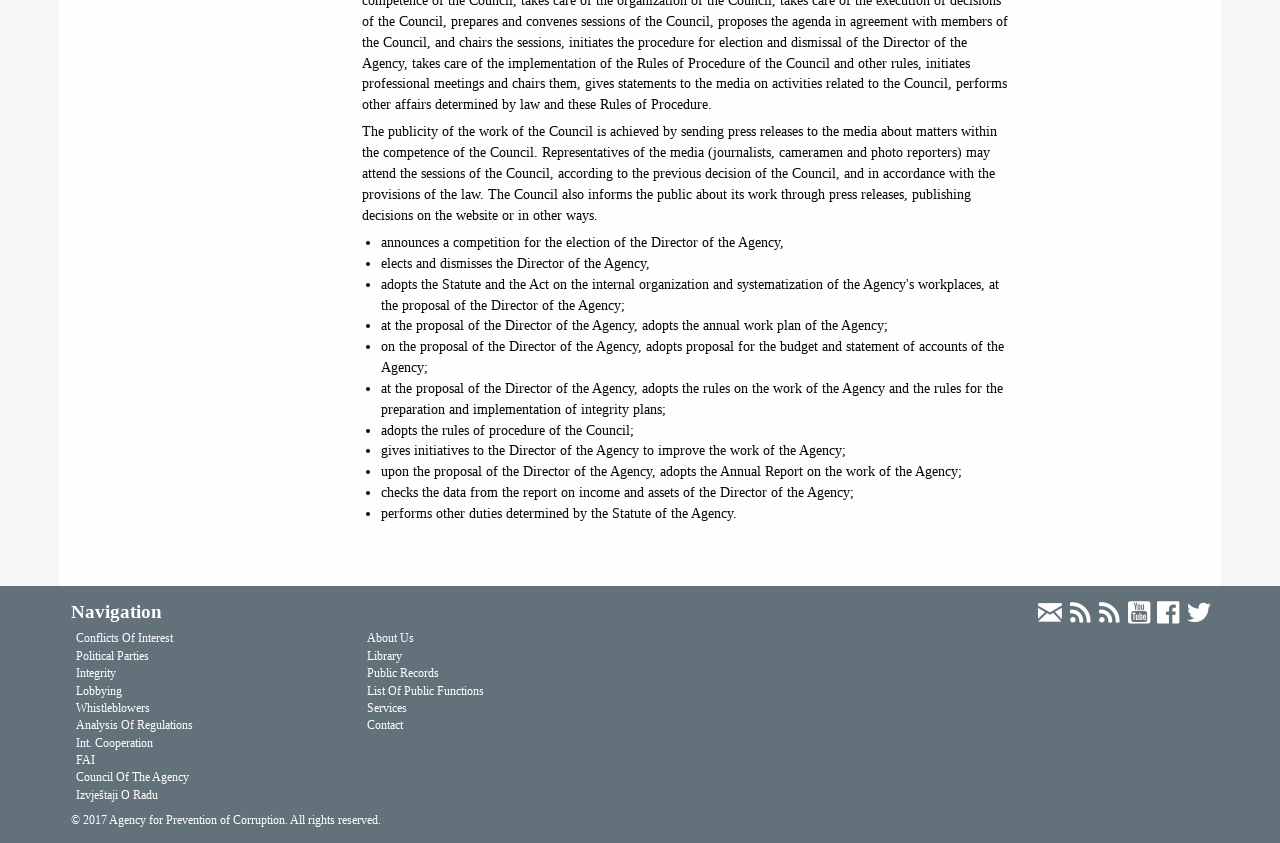Identify the bounding box of the HTML element described here: "Council of the Agency". Provide the coordinates as four float numbers between 0 and 1: [left, top, right, bottom].

[0.06, 0.915, 0.259, 0.93]